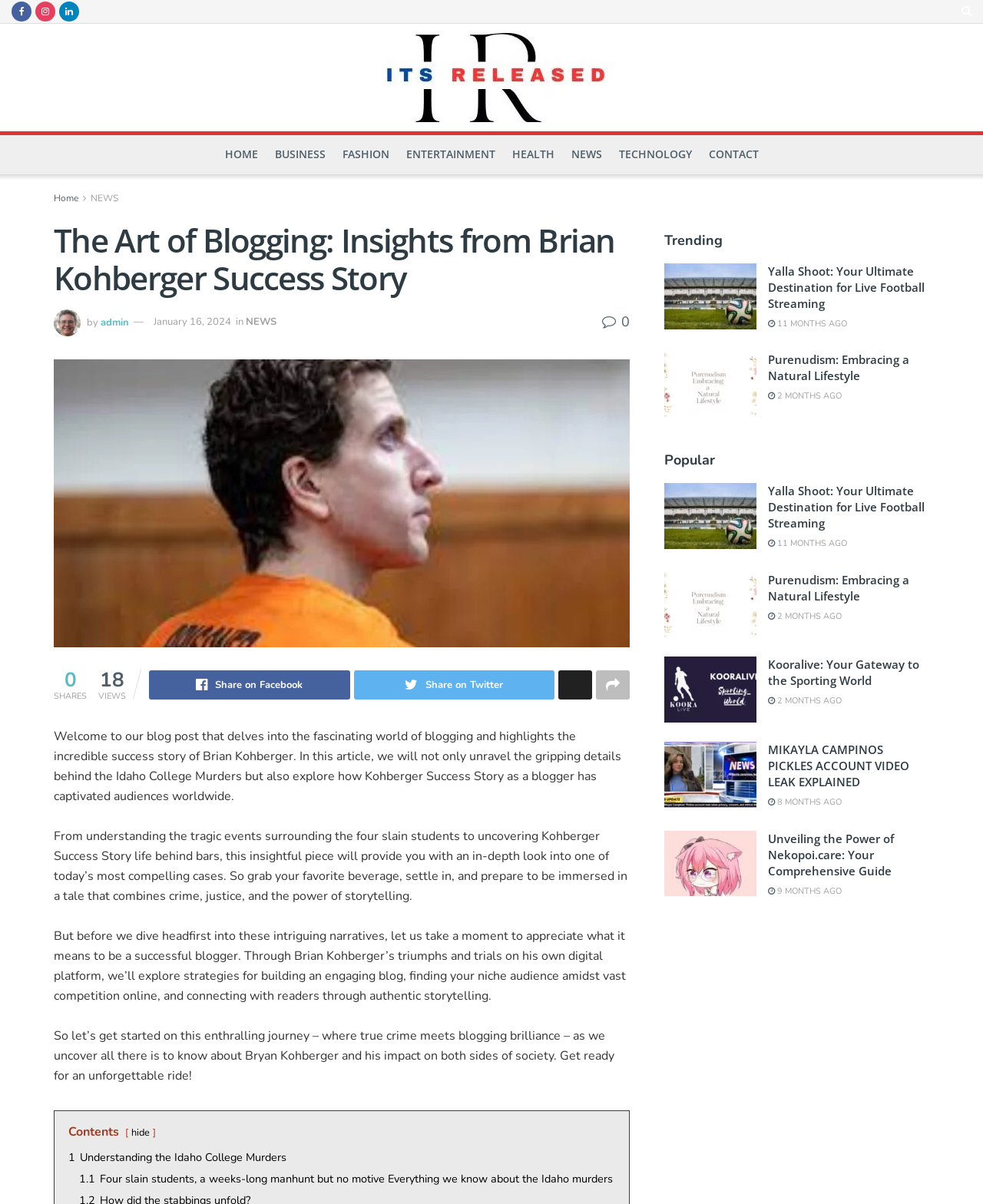Given the content of the image, can you provide a detailed answer to the question?
How many shares does the article have?

The article displays a 'SHARES' label with the number 18 next to it, indicating that the article has been shared 18 times.